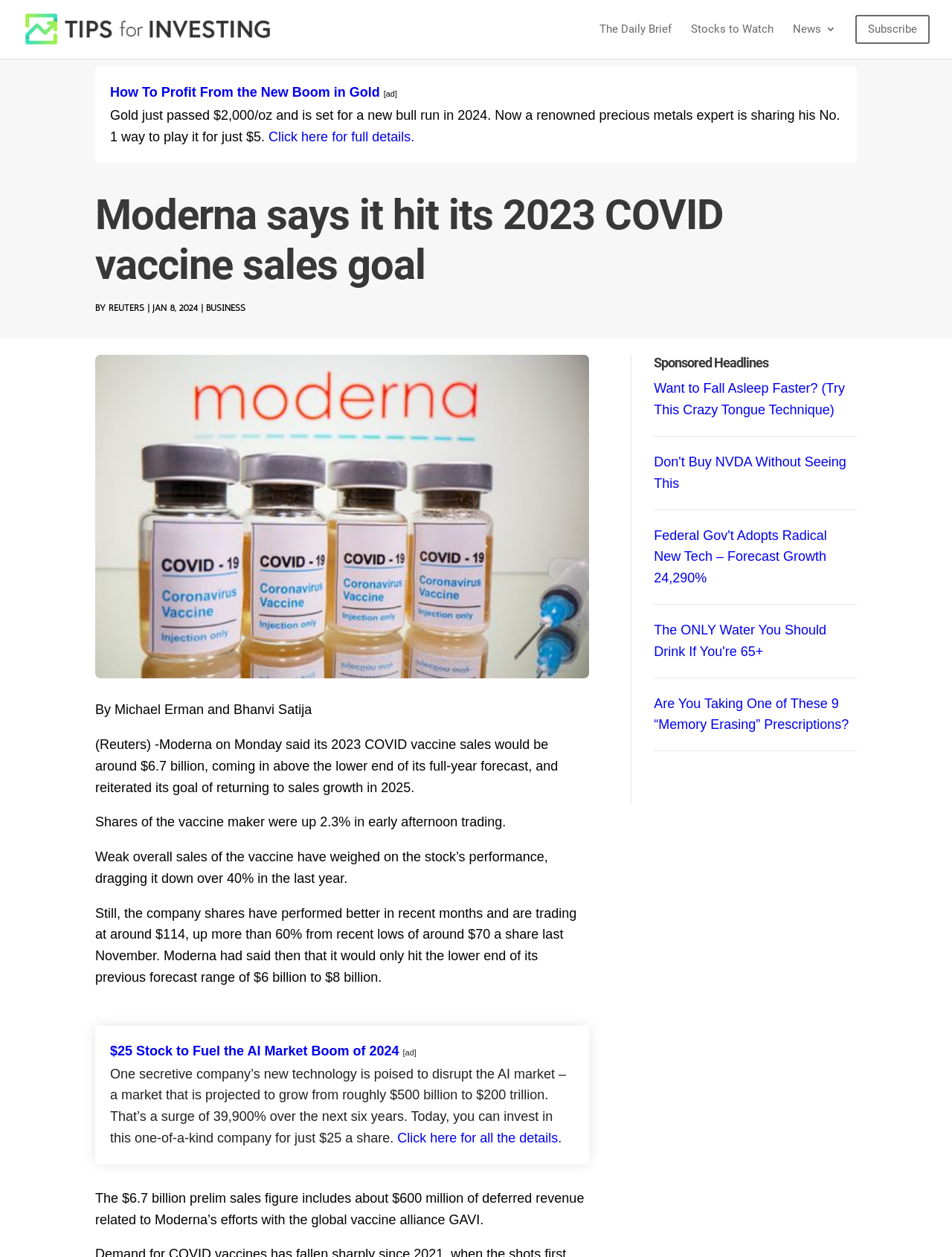Please give a succinct answer to the question in one word or phrase:
What is the company mentioned in the article?

Moderna